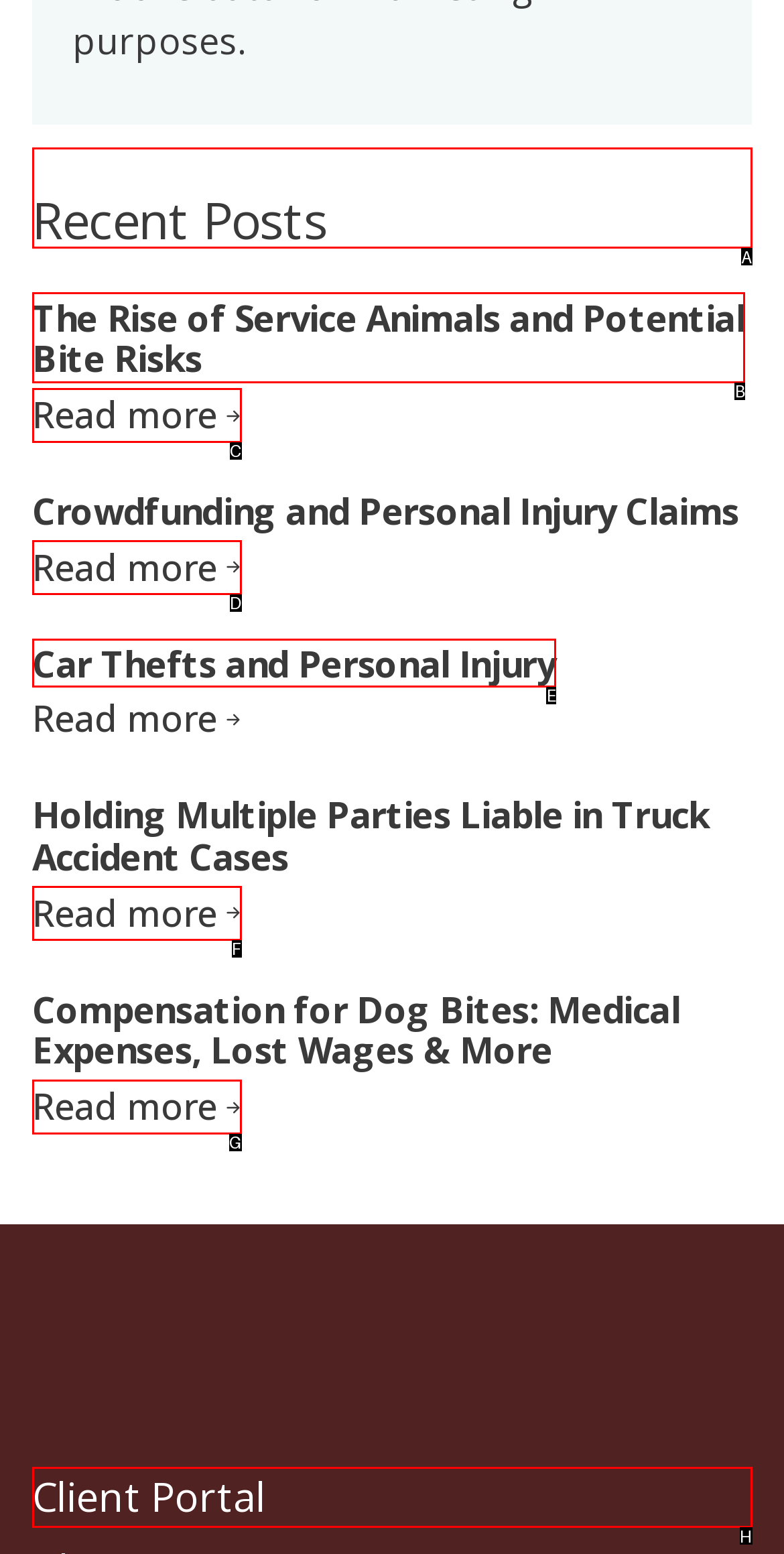Match the description: Read more to one of the options shown. Reply with the letter of the best match.

D